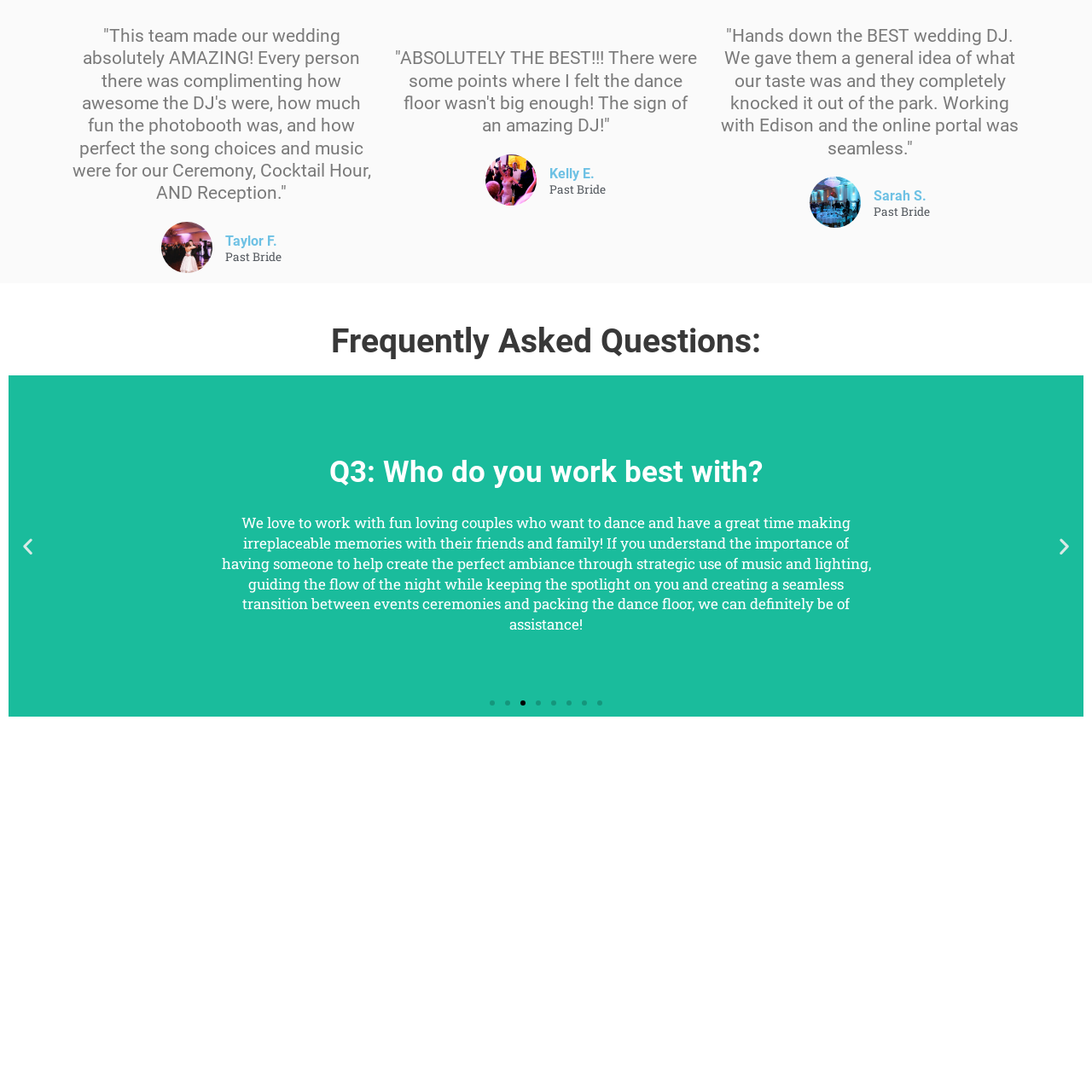View the image inside the red-bordered box and answer the given question using a single word or phrase:
What is the atmosphere created by the DJs?

Vibrant